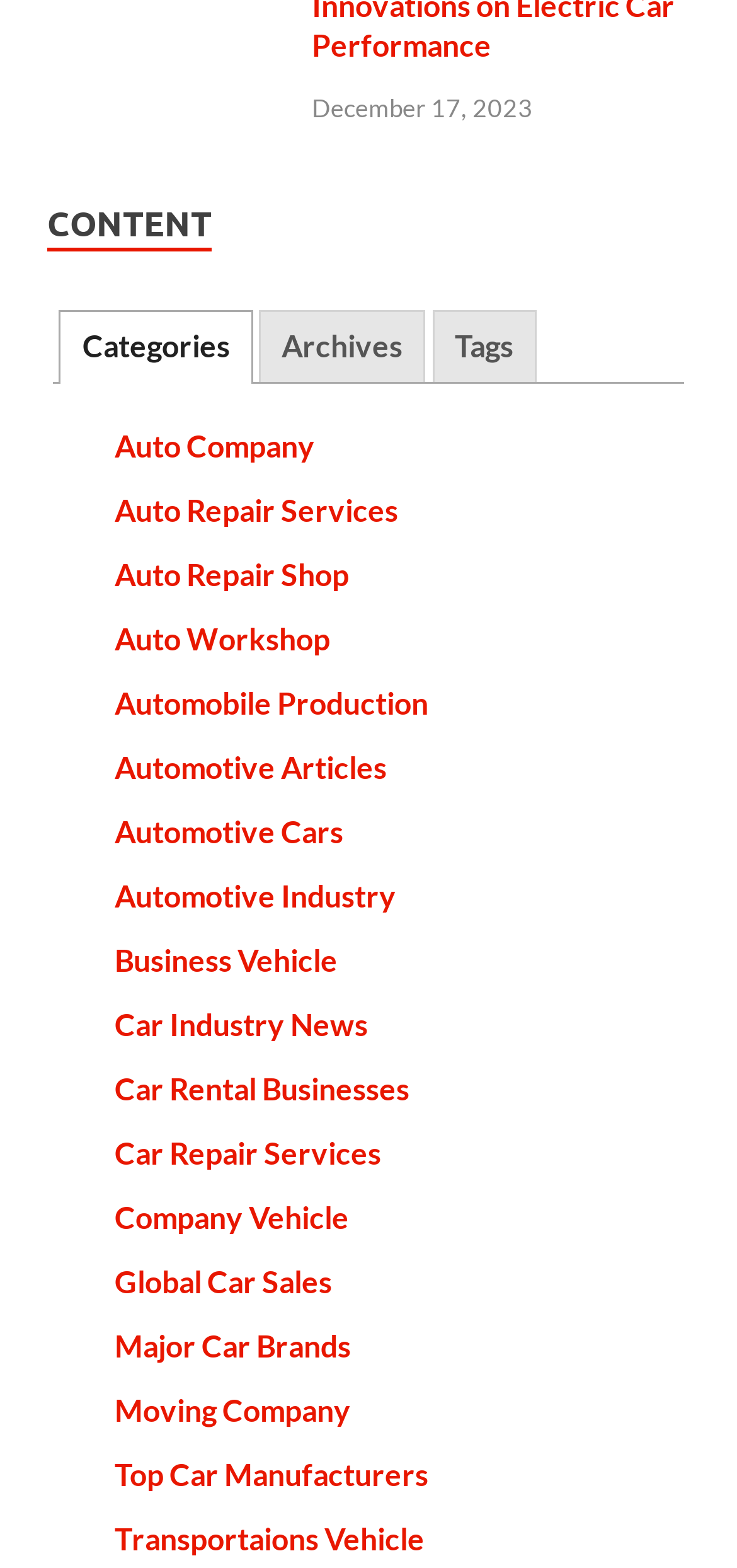Please provide a comprehensive response to the question below by analyzing the image: 
How many links are under the 'Categories' tab?

The number of links under the 'Categories' tab can be counted by looking at the child elements of the 'Categories' tab, which are 20 link elements with text such as 'Auto Company', 'Auto Repair Services', etc.